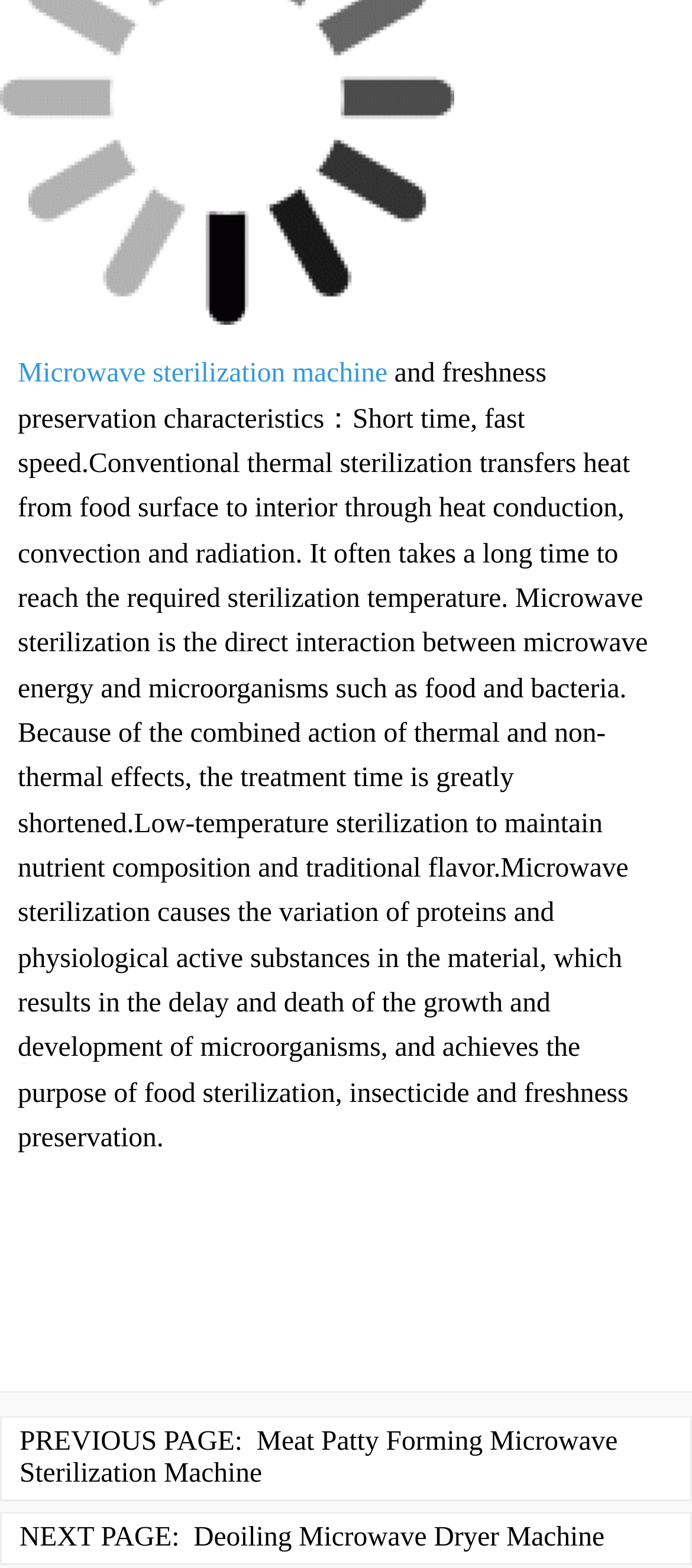What is the main topic of this webpage?
Give a one-word or short phrase answer based on the image.

Microwave sterilization machine